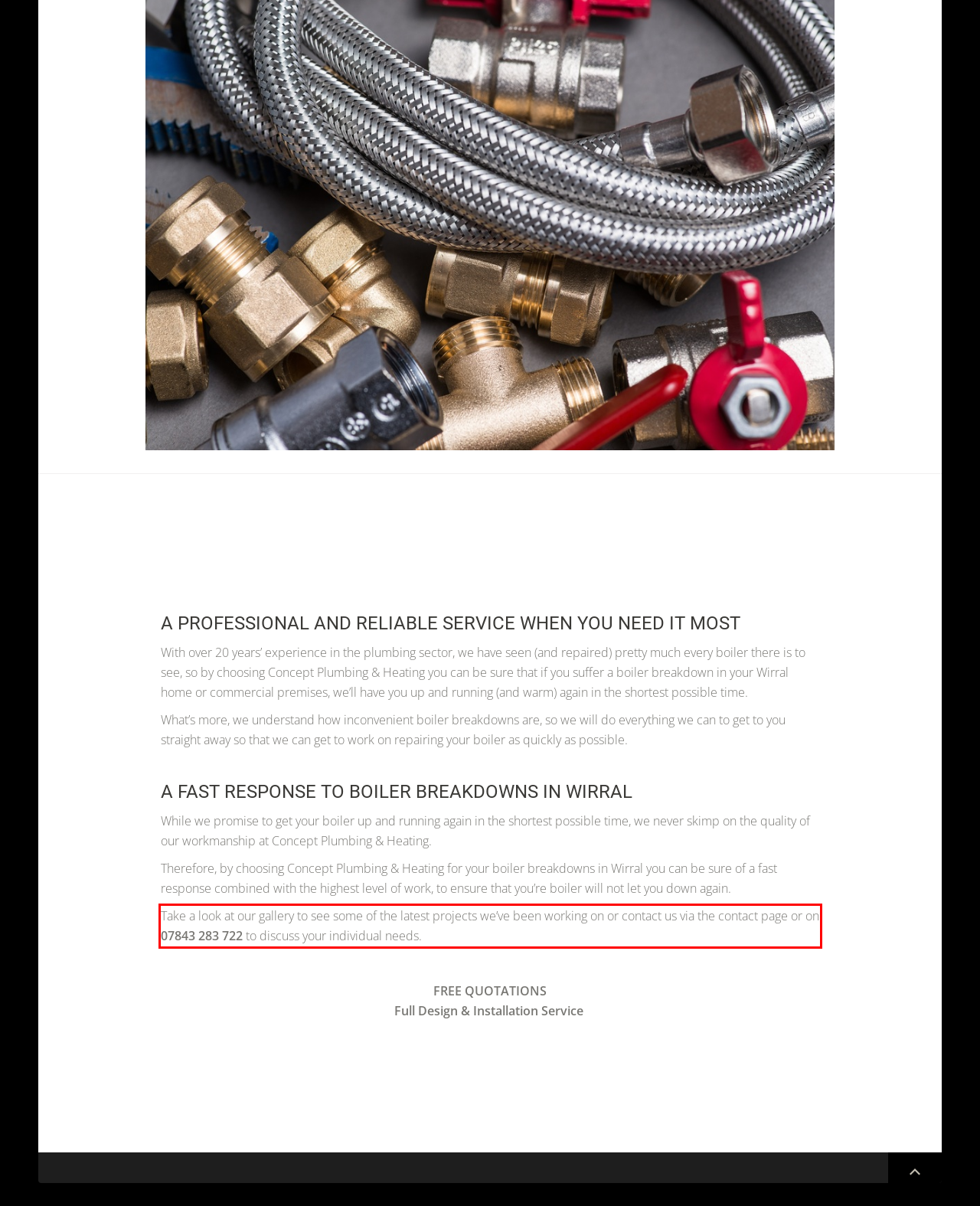Extract and provide the text found inside the red rectangle in the screenshot of the webpage.

Take a look at our gallery to see some of the latest projects we’ve been working on or contact us via the contact page or on 07843 283 722 to discuss your individual needs.